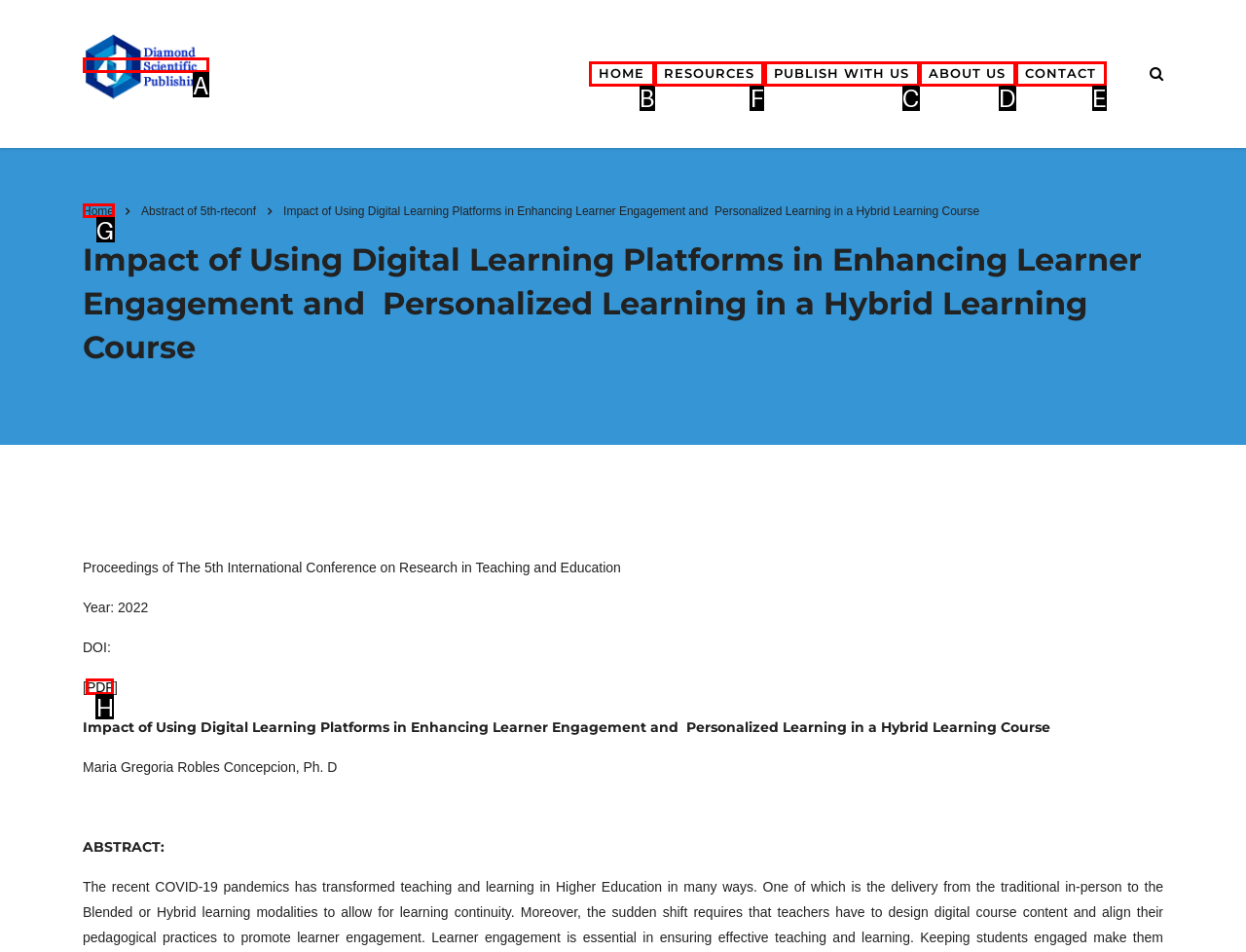Choose the HTML element to click for this instruction: visit resources Answer with the letter of the correct choice from the given options.

F